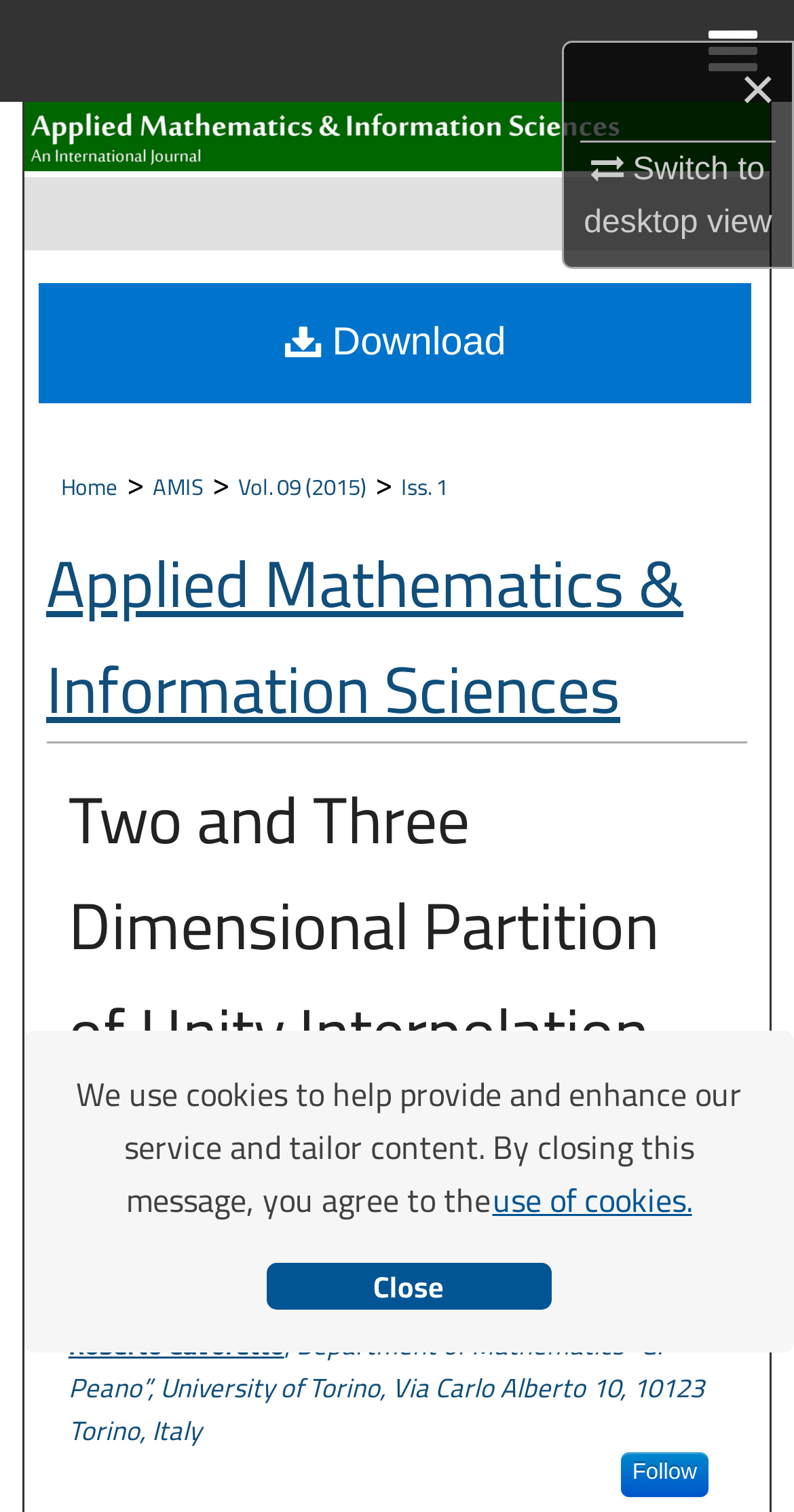Locate the bounding box coordinates of the area where you should click to accomplish the instruction: "Search".

[0.0, 0.067, 1.0, 0.135]